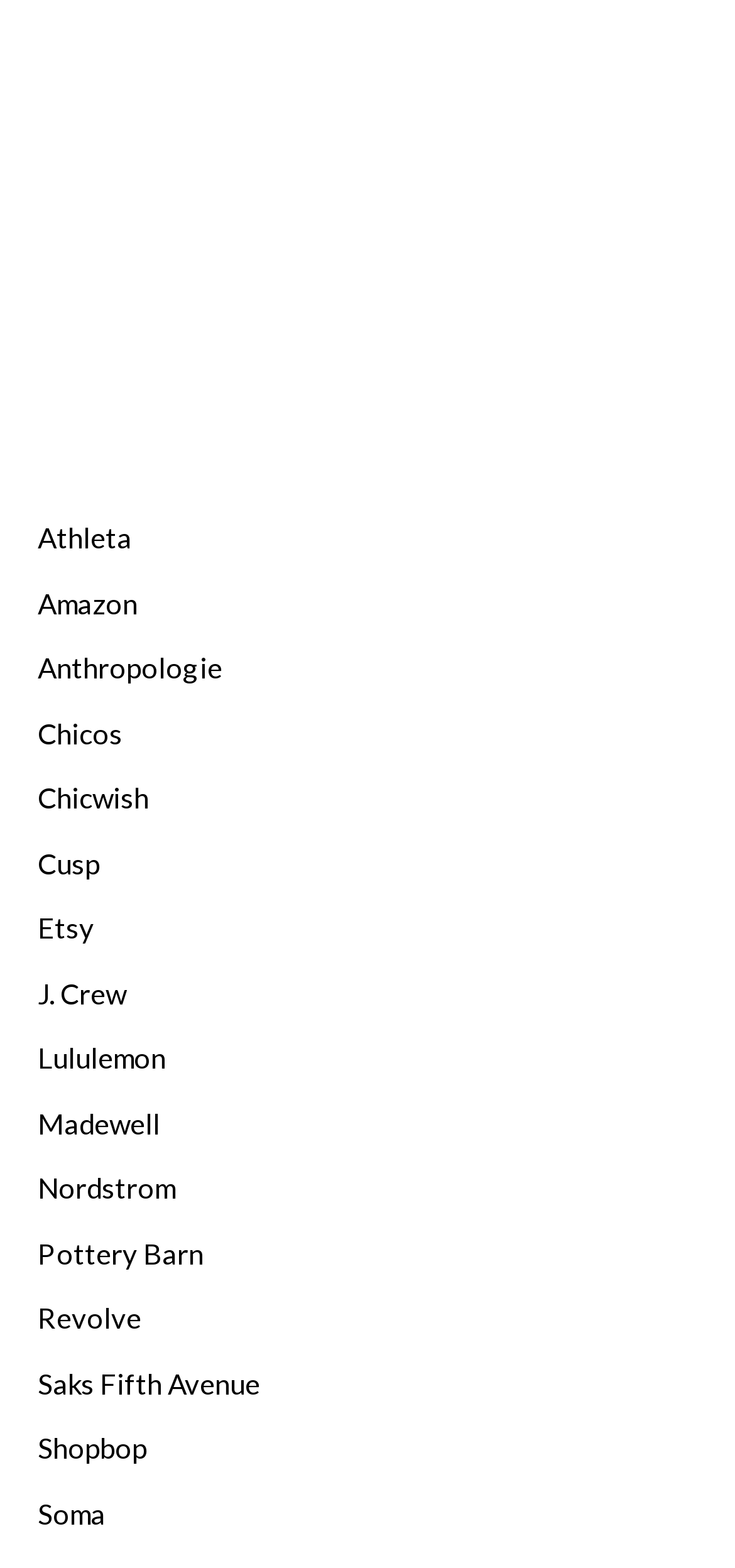Find and indicate the bounding box coordinates of the region you should select to follow the given instruction: "go to Lululemon".

[0.051, 0.664, 0.226, 0.685]